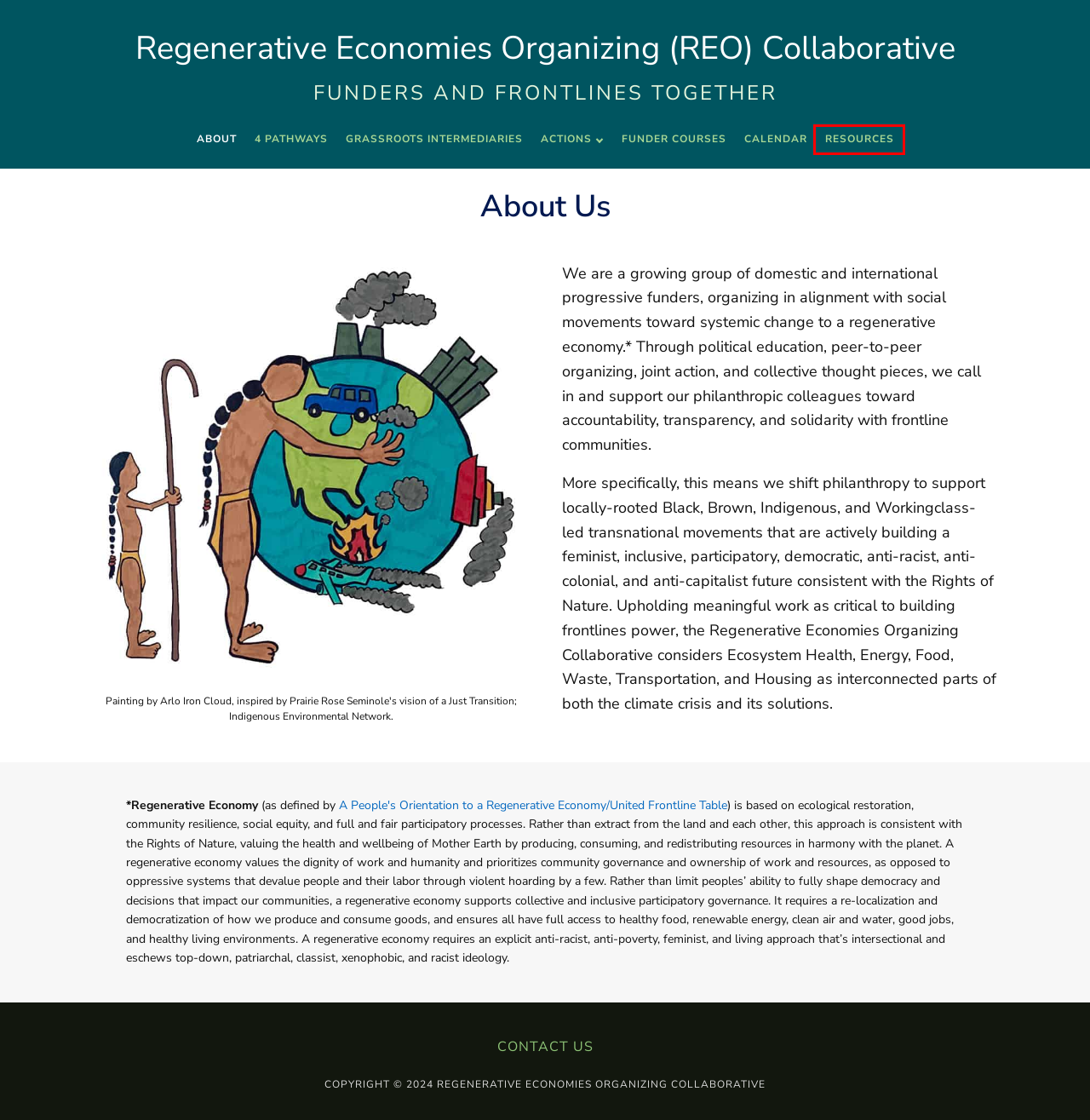Given a webpage screenshot featuring a red rectangle around a UI element, please determine the best description for the new webpage that appears after the element within the bounding box is clicked. The options are:
A. Resources – Regenerative Economies Organizing (REO) Collaborative
B. Calendar – Regenerative Economies Organizing (REO) Collaborative
C. Contact – Regenerative Economies Organizing (REO) Collaborative
D. Regenerative Economies Organizing (REO) Collaborative – Funders and Frontlines Together
E. Grassroots-Centric Intermediaries – Regenerative Economies Organizing (REO) Collaborative
F. Funder Courses – Regenerative Economies Organizing (REO) Collaborative
G. Actions – Regenerative Economies Organizing (REO) Collaborative
H. Four Pathways – Regenerative Economies Organizing (REO) Collaborative

A